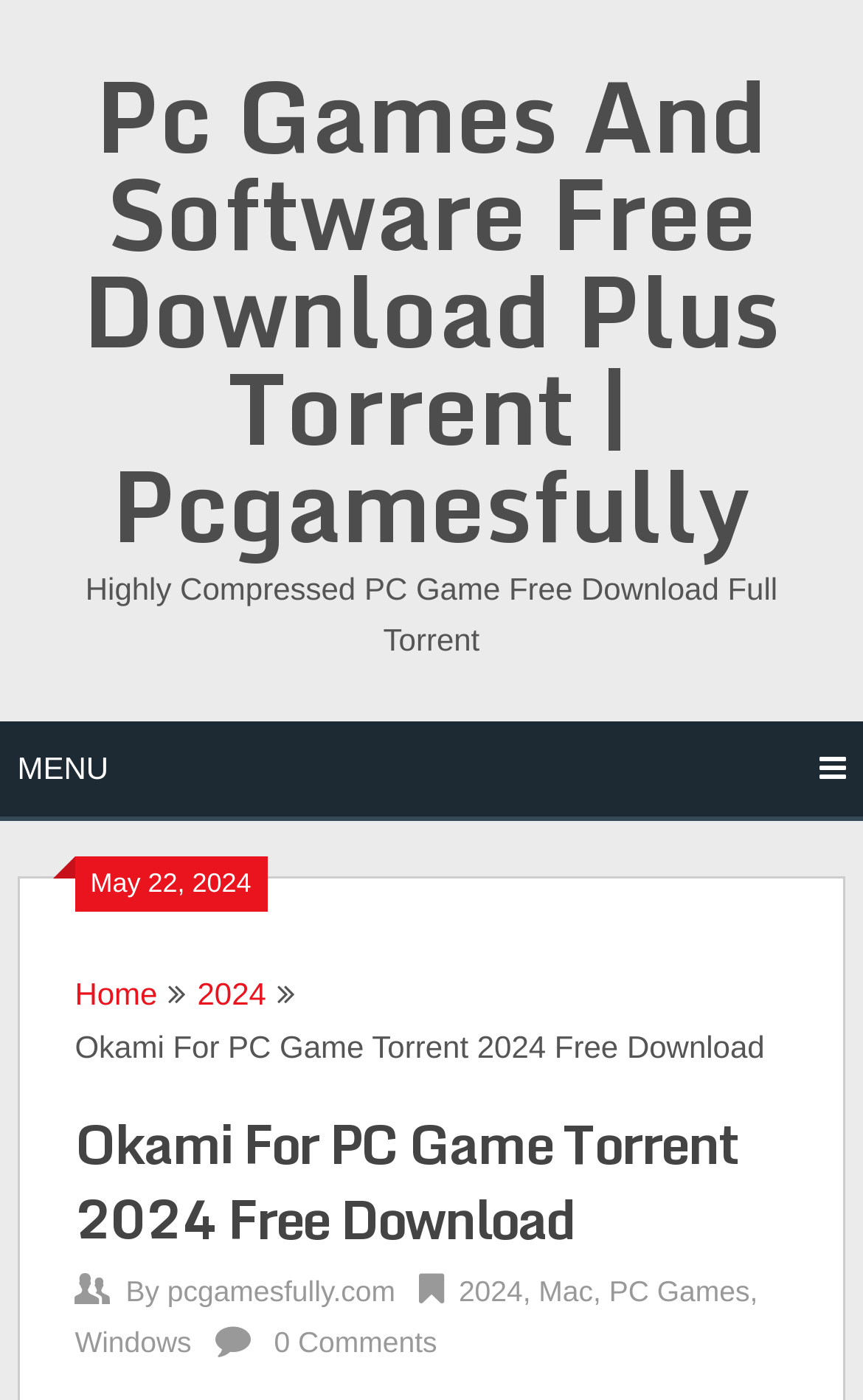Respond to the question below with a single word or phrase:
What is the website's name?

Pcgamesfully